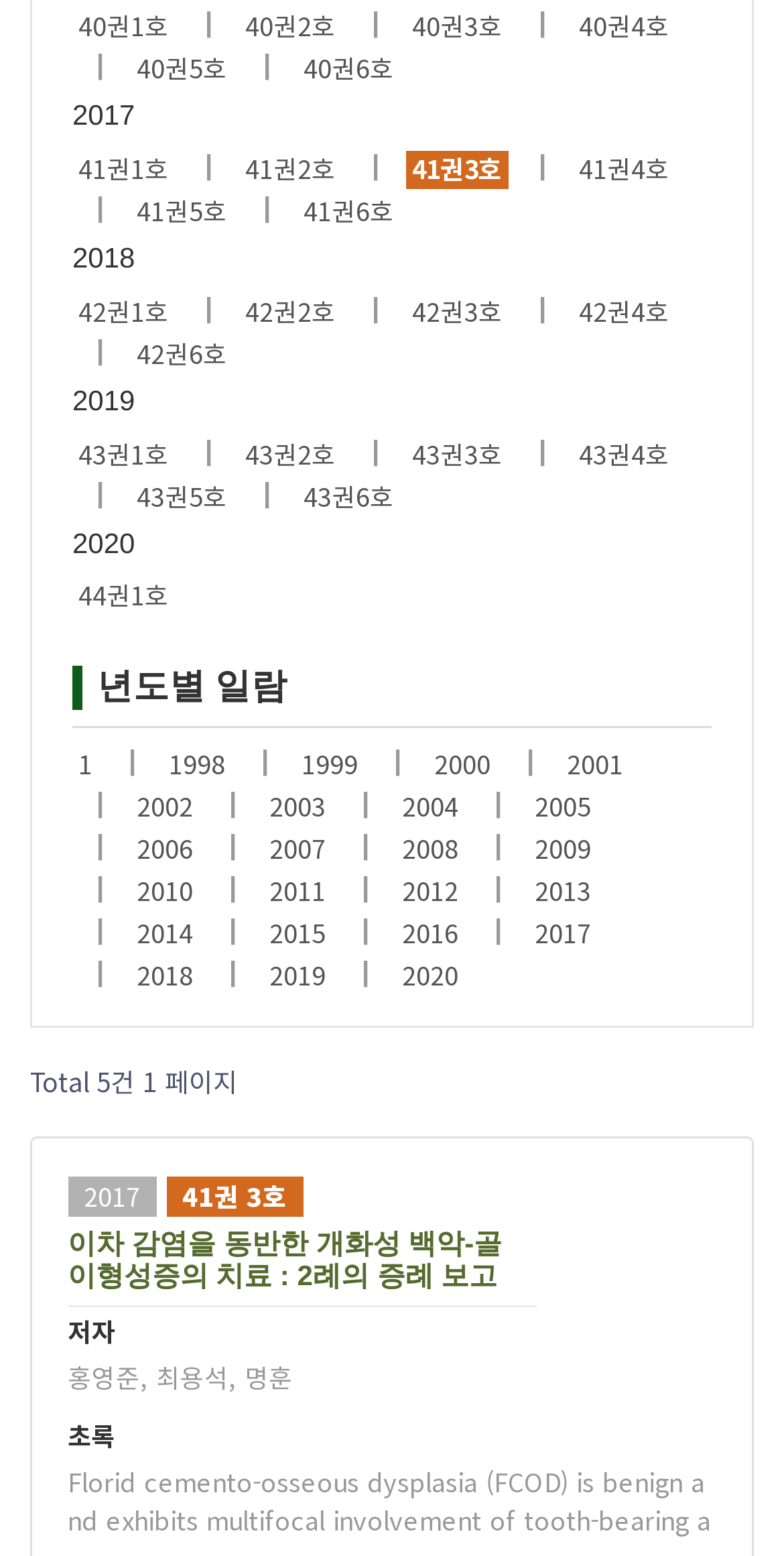Determine the bounding box coordinates of the section I need to click to execute the following instruction: "Check the author information". Provide the coordinates as four float numbers between 0 and 1, i.e., [left, top, right, bottom].

[0.086, 0.843, 0.147, 0.868]